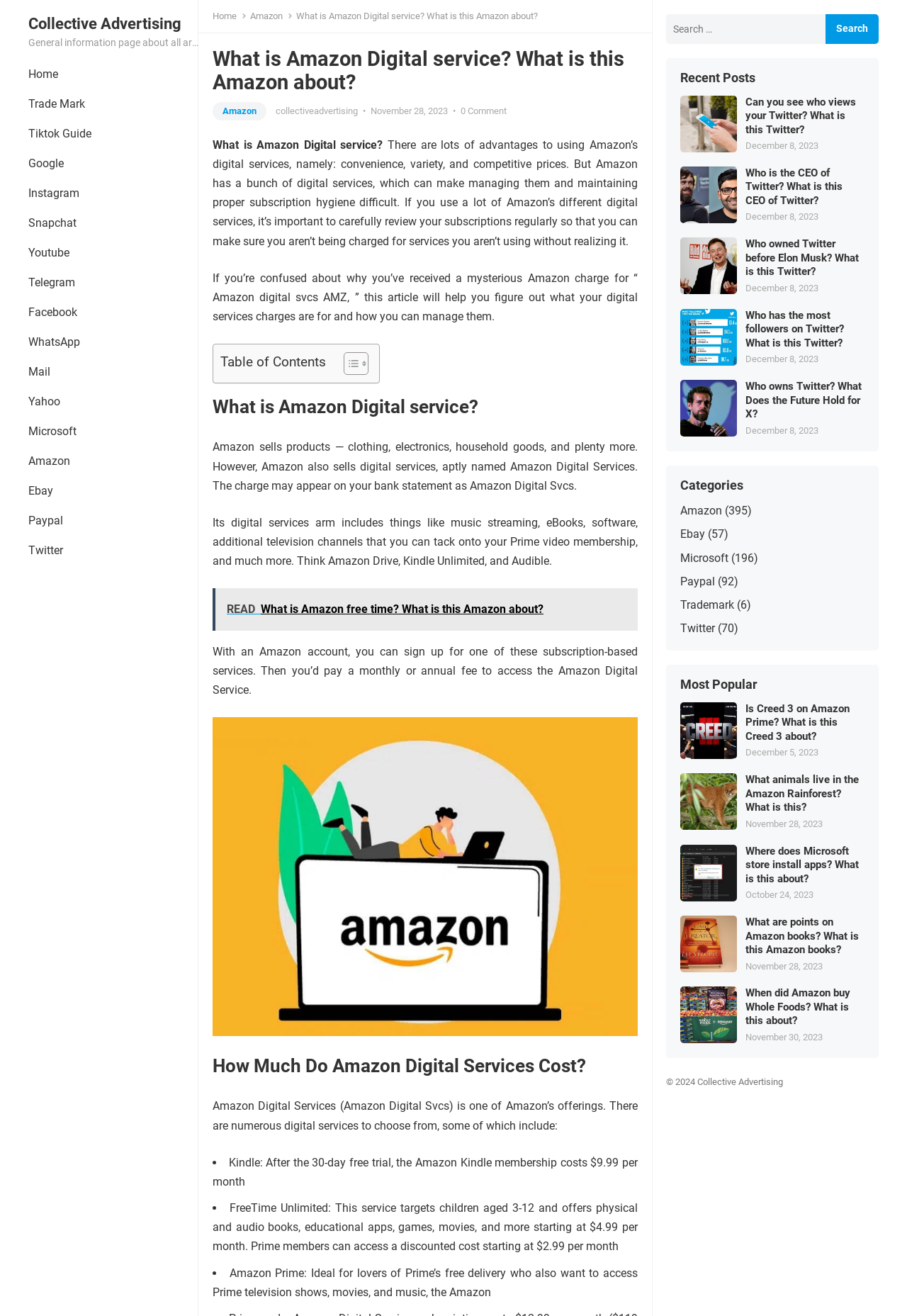Summarize the webpage with intricate details.

This webpage is about Amazon Digital Services, providing information on what they are, their costs, and how to manage them. At the top, there is a heading "Collective Advertising" and a brief description of the page's content. Below that, there are links to various websites, including Home, Trade Mark, Tiktok Guide, and others, arranged horizontally.

The main content of the page is divided into sections, each with a heading. The first section explains what Amazon Digital Services are, including music streaming, eBooks, software, and more. There is also an image related to Amazon Digital Services.

The next section discusses the costs of Amazon Digital Services, listing various services such as Kindle, FreeTime Unlimited, and Amazon Prime, along with their prices. There is also a table of contents on the left side of the page, allowing users to navigate to specific sections.

Further down, there are links to related articles, including "What is Amazon free time? What is this Amazon about?" and "How Can I Check My Amazon Digital Services Transaction History?" There is also a search bar at the top right corner of the page, allowing users to search for specific topics.

On the right side of the page, there is a section titled "Recent Posts", featuring links to other articles, including "Can you see who views your Twitter? What is this Twitter?", "Who is the CEO of Twitter? What is this CEO of Twitter?", and others, each with a corresponding image and date.